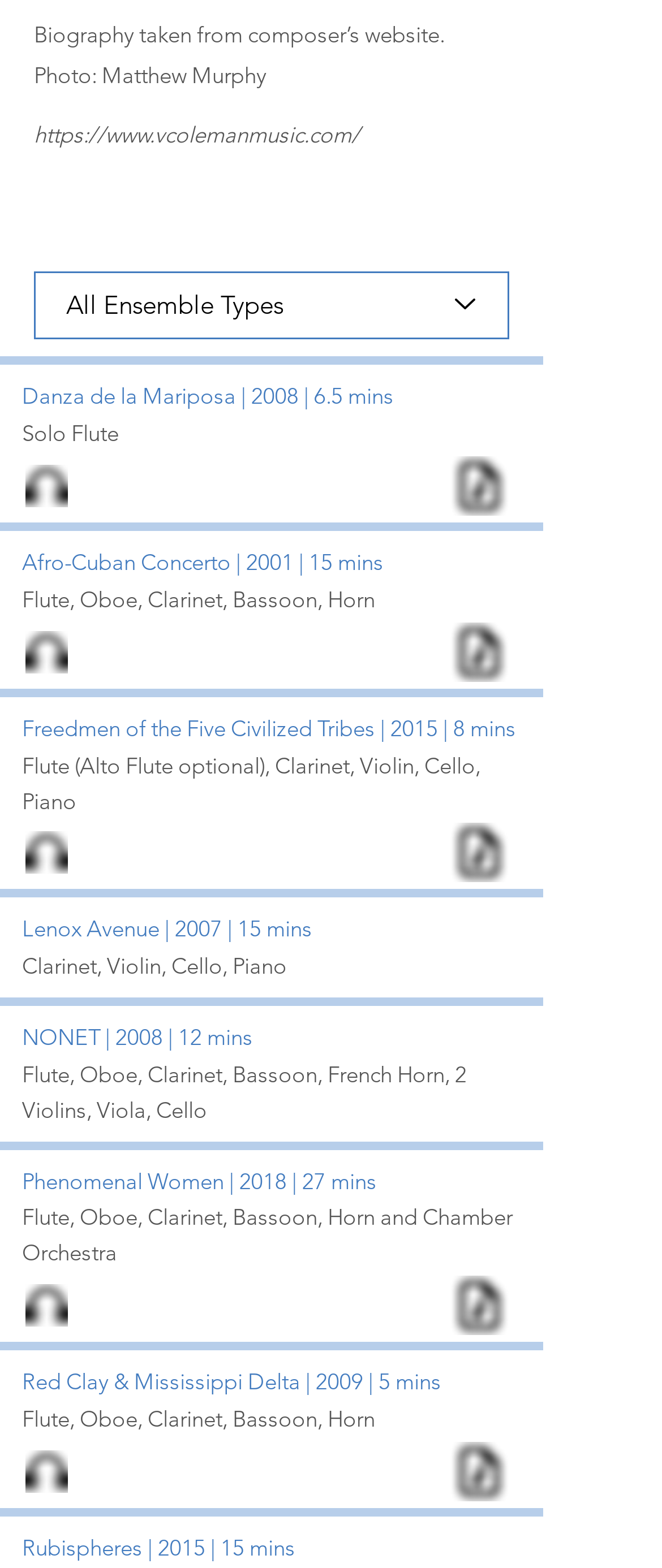How many compositions have a flute as an instrument?
From the screenshot, provide a brief answer in one word or phrase.

7